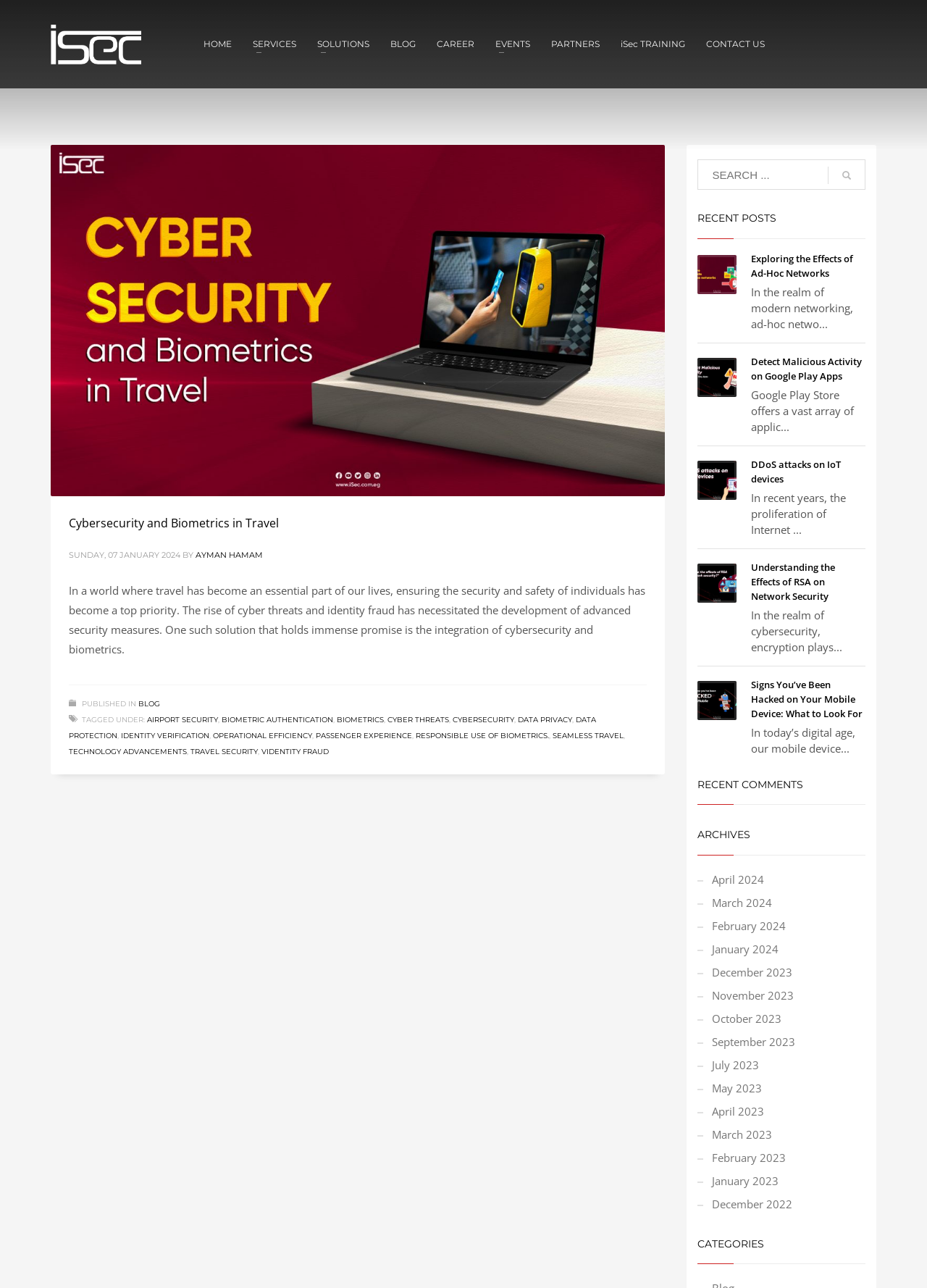Respond to the following question using a concise word or phrase: 
How many links are there in the main section?

7